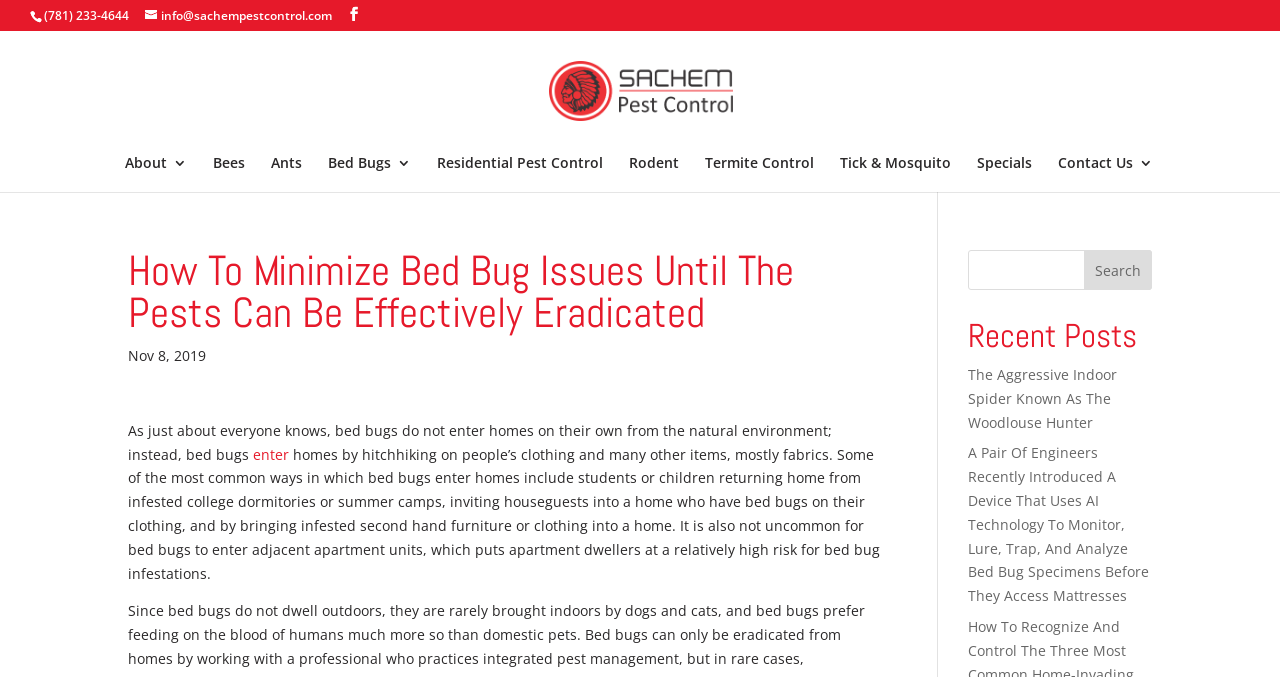What is the date of the article?
Please provide a single word or phrase as the answer based on the screenshot.

Nov 8, 2019